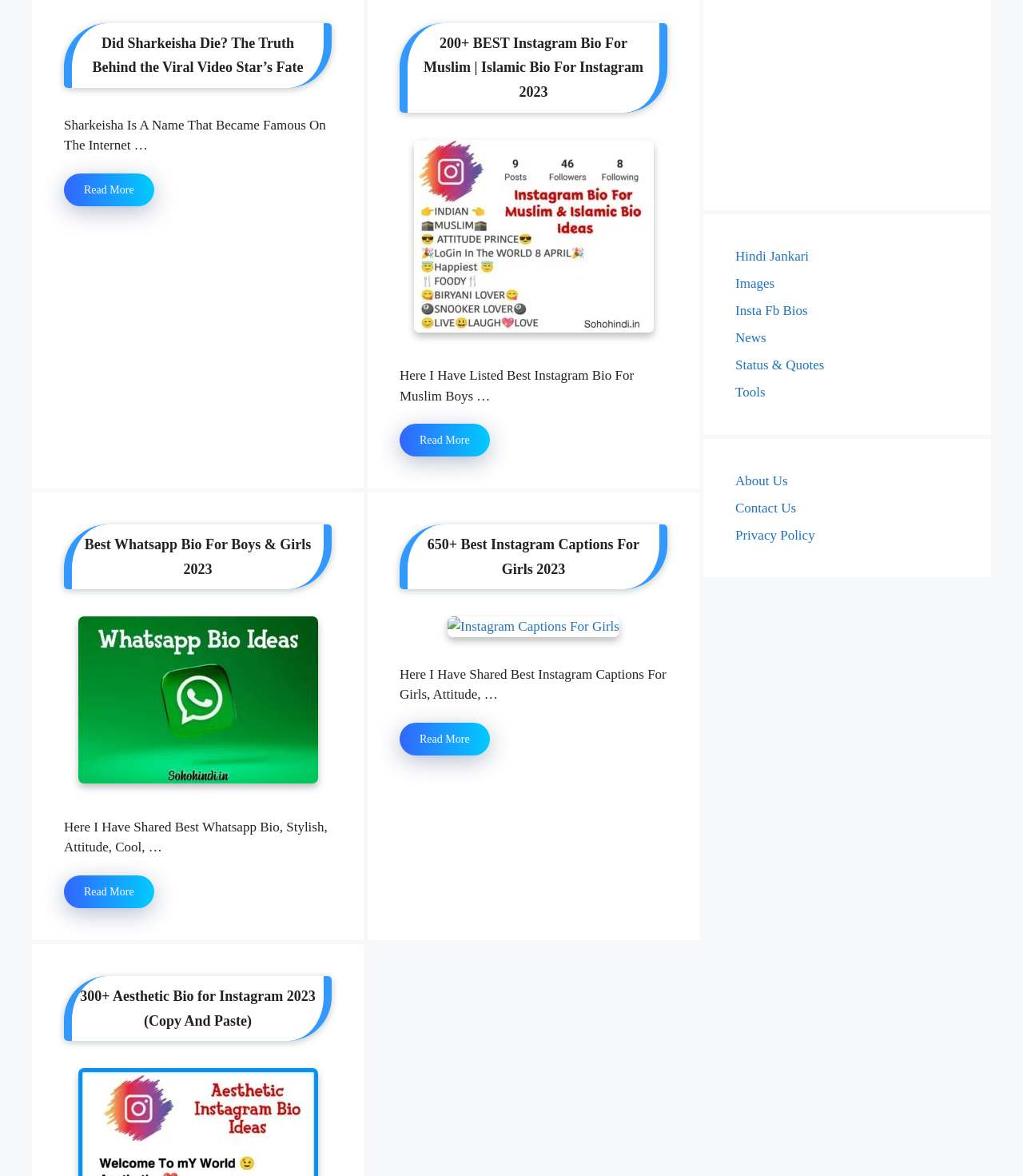Determine the bounding box for the UI element described here: "Contact us".

[0.719, 0.425, 0.778, 0.438]